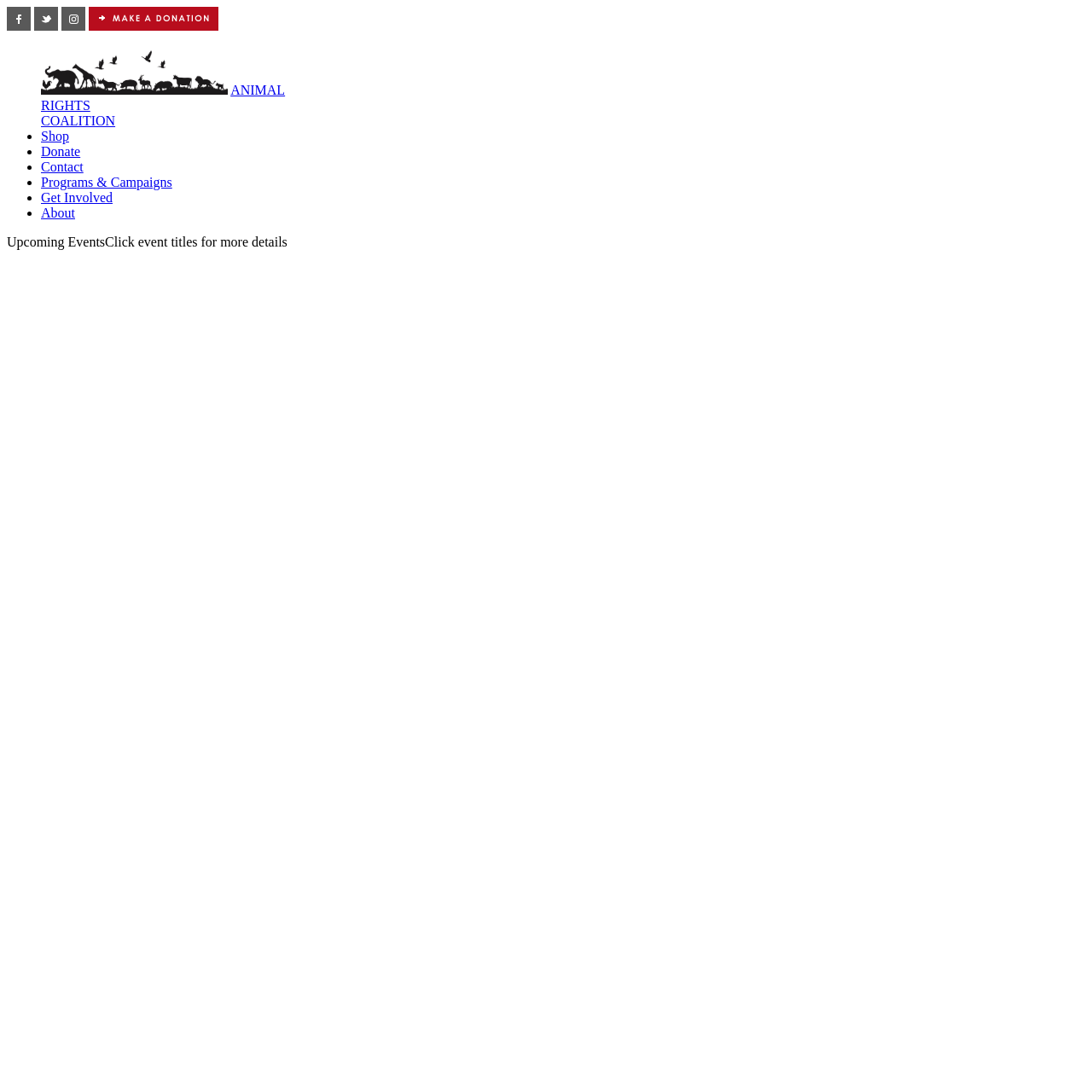Determine the bounding box coordinates of the clickable region to follow the instruction: "Check Last edited date".

None